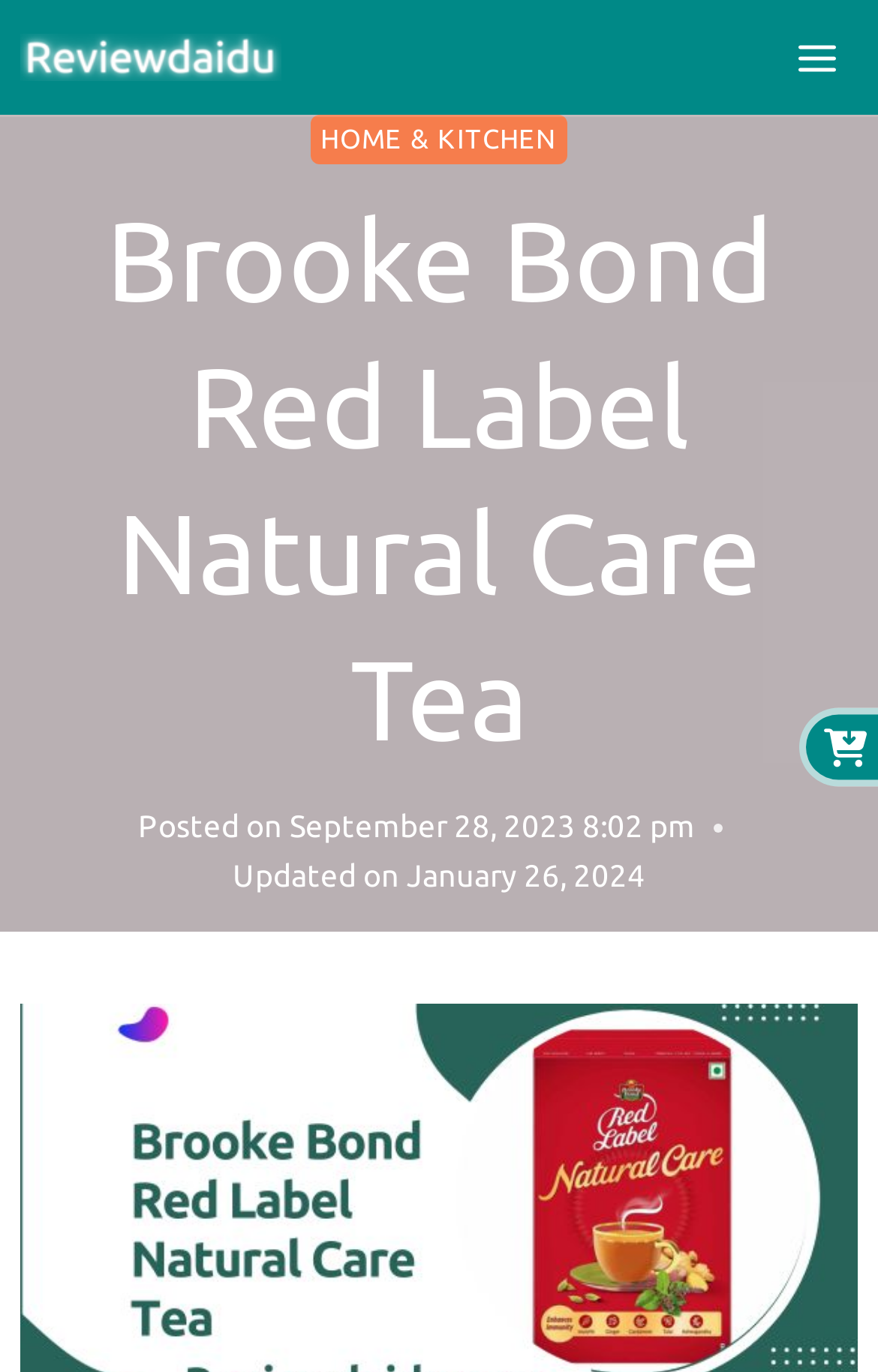Generate the main heading text from the webpage.

Brooke Bond Red Label Natural Care Tea